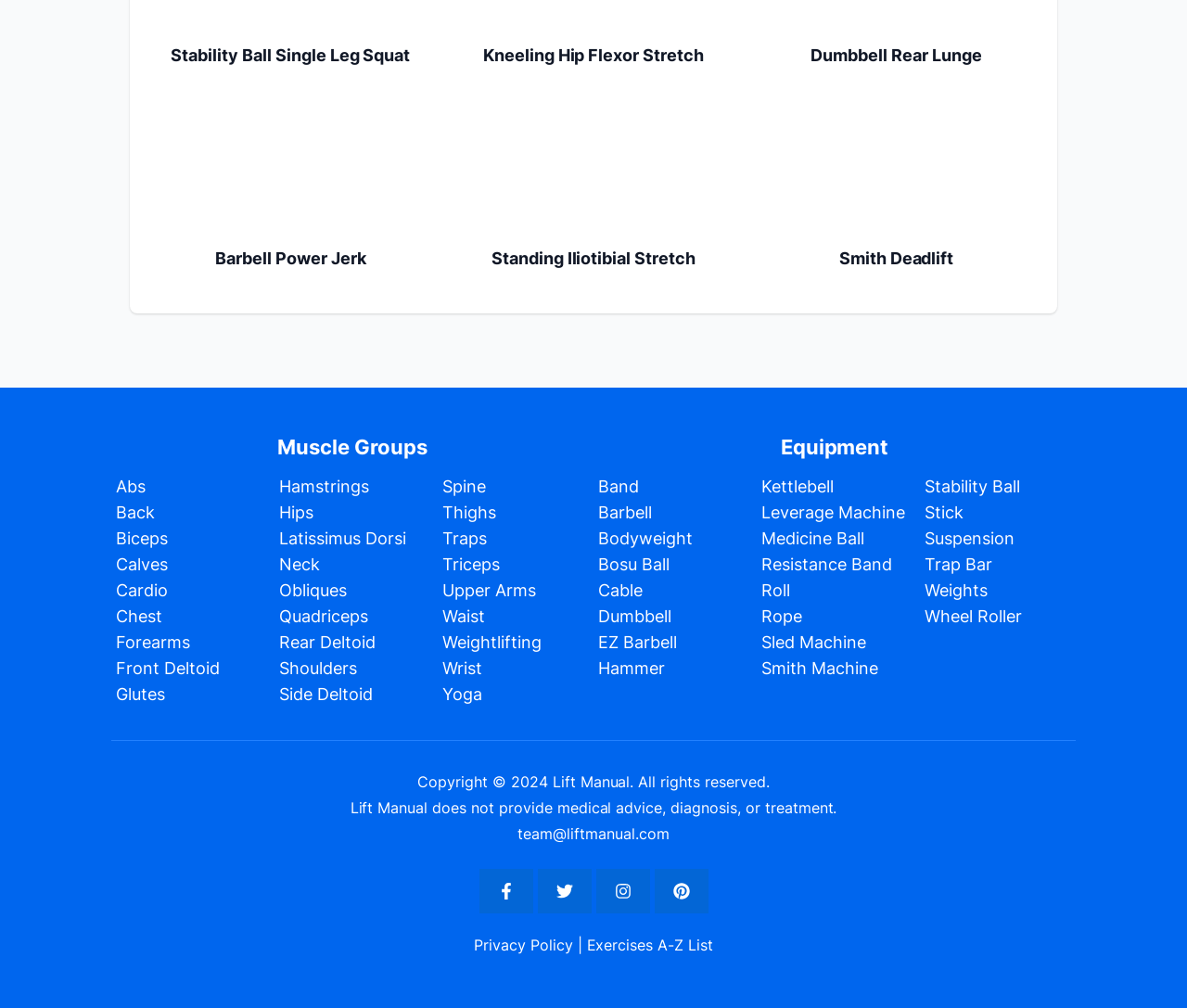Respond to the question below with a single word or phrase:
What is the first exercise listed?

Stability Ball Single Leg Squat